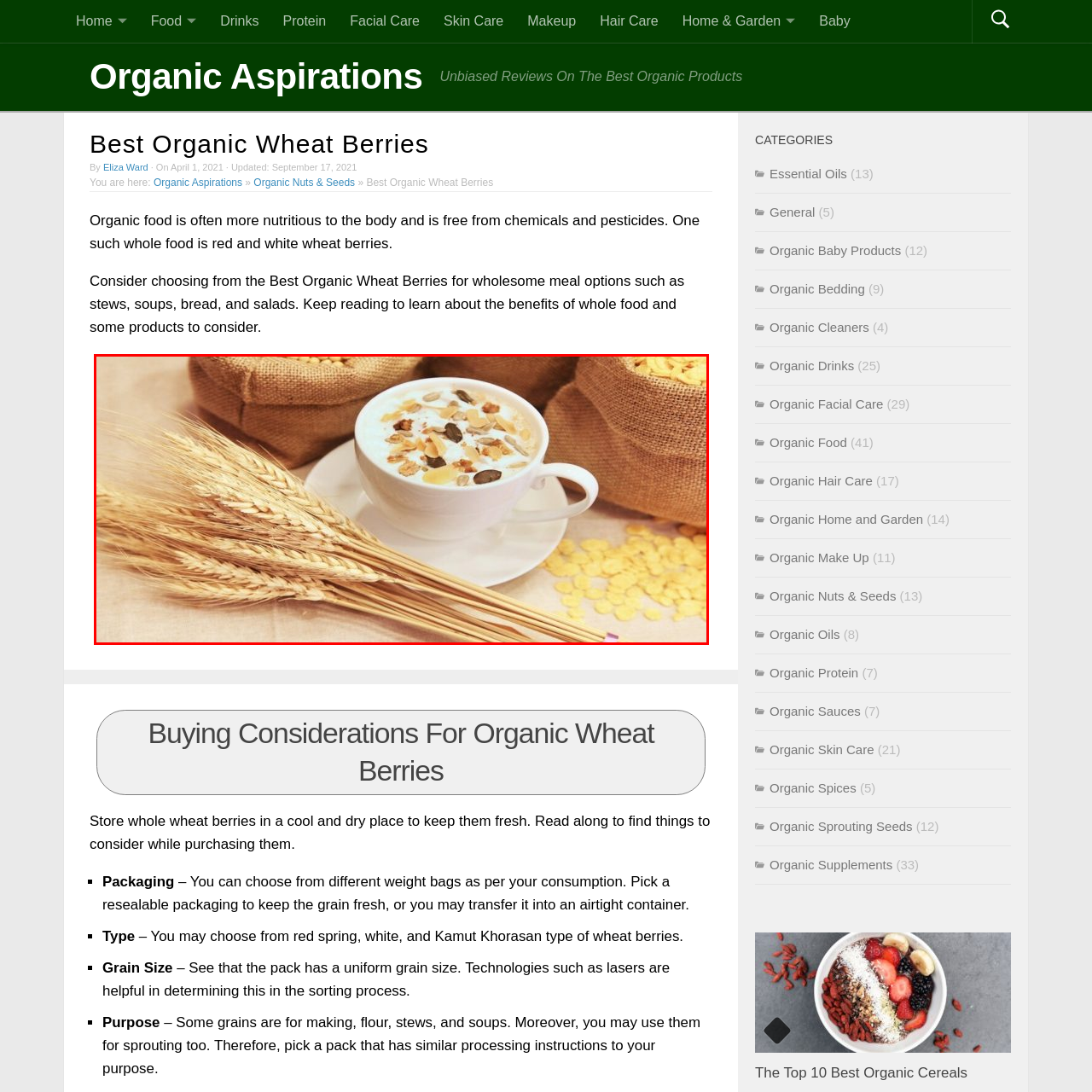What is the color of the wheat stalks?
Please look at the image marked with a red bounding box and provide a one-word or short-phrase answer based on what you see.

Golden